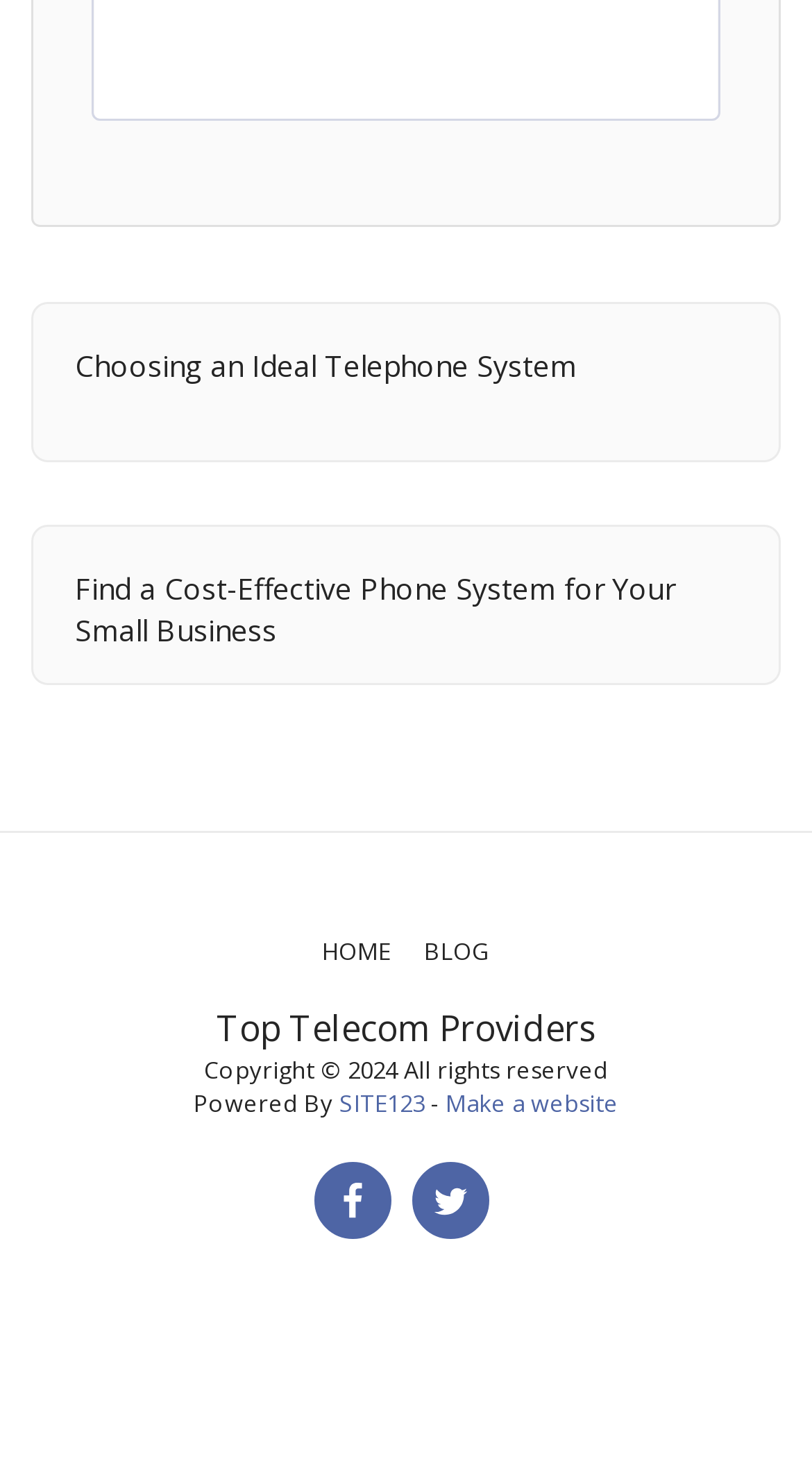Please find the bounding box coordinates of the element that you should click to achieve the following instruction: "Visit 'Find a Cost-Effective Phone System for Your Small Business'". The coordinates should be presented as four float numbers between 0 and 1: [left, top, right, bottom].

[0.092, 0.383, 0.908, 0.439]